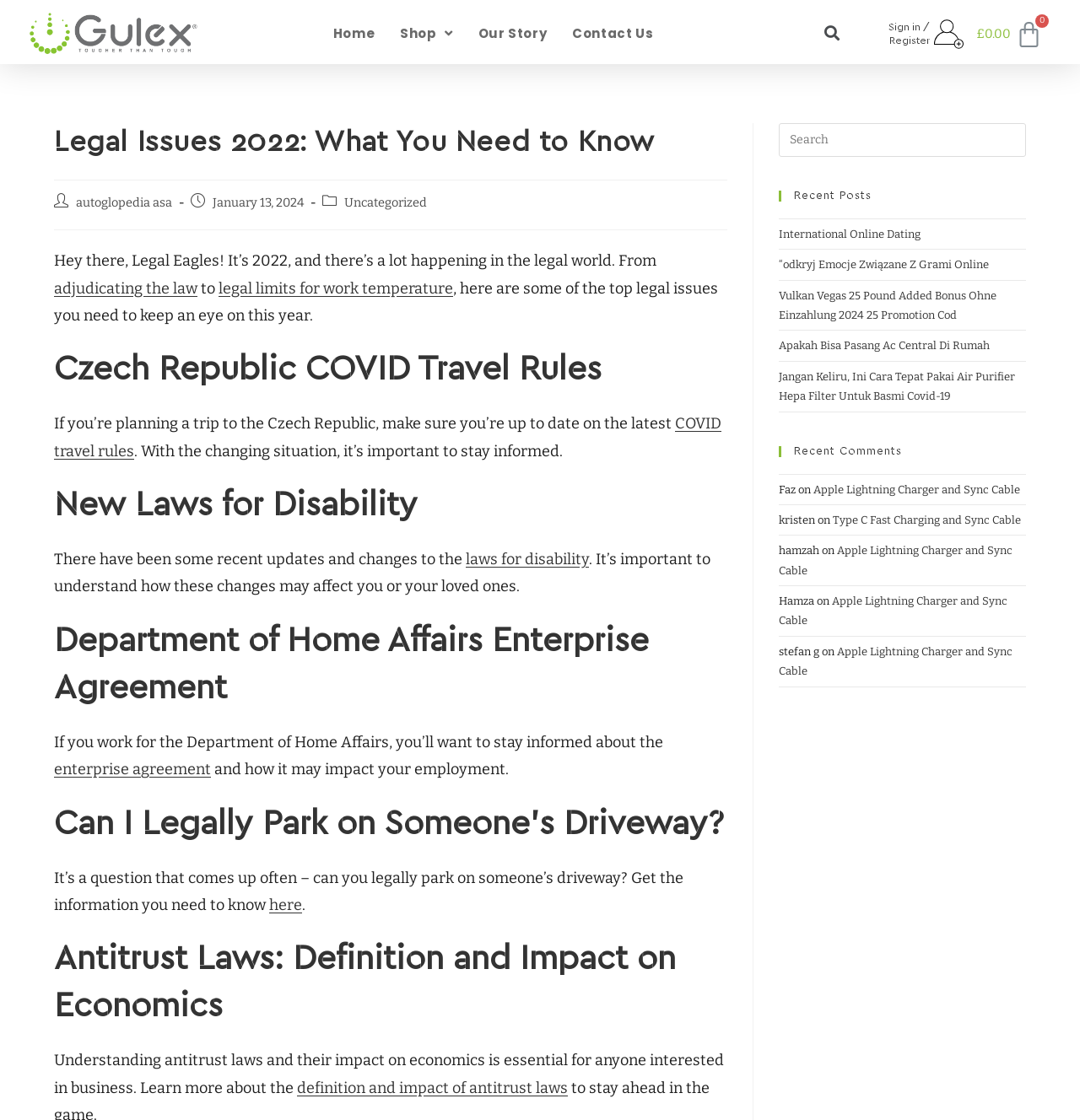Find the bounding box coordinates of the element you need to click on to perform this action: 'Go to the 'Home' page'. The coordinates should be represented by four float values between 0 and 1, in the format [left, top, right, bottom].

[0.297, 0.012, 0.359, 0.049]